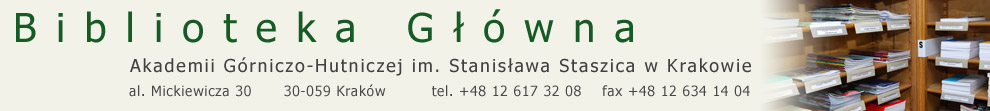Respond to the following question with a brief word or phrase:
What is the address of the library?

al. Mickiewicza 30, 30-059 Kraków